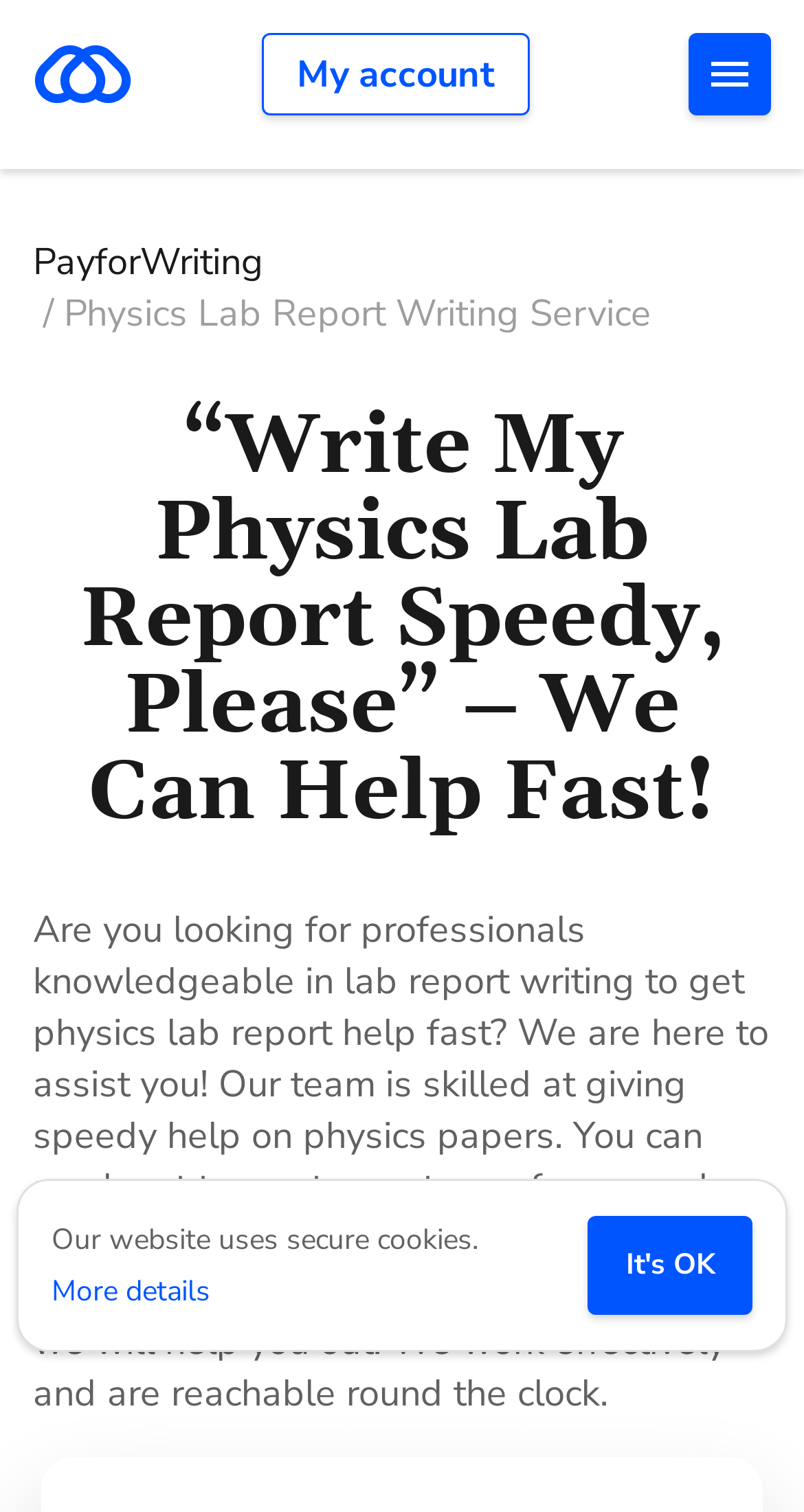What is the purpose of the 'More details' link?
Refer to the image and answer the question using a single word or phrase.

To provide additional information